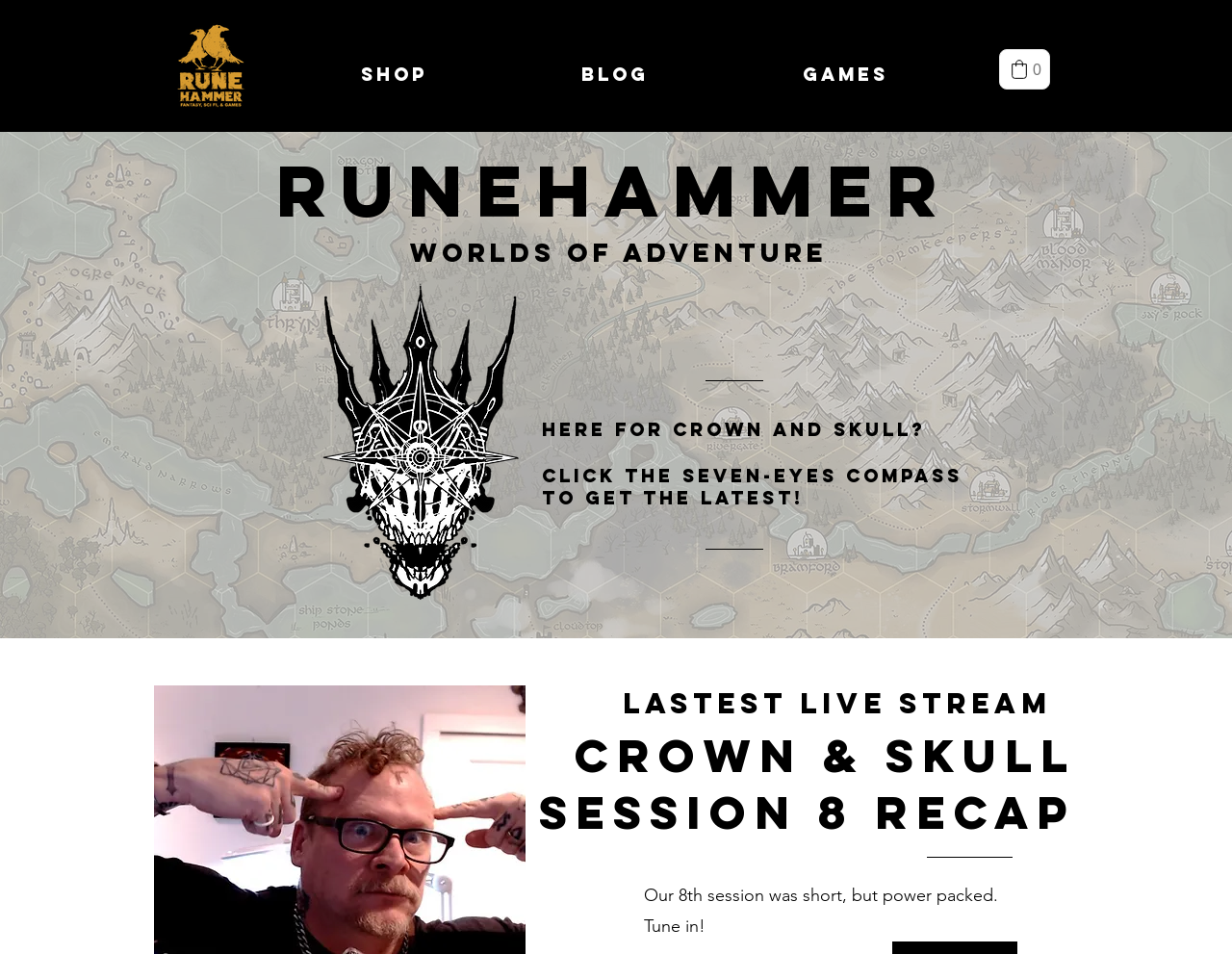What is the purpose of the seven-eyes compass?
Utilize the image to construct a detailed and well-explained answer.

The purpose of the seven-eyes compass is to get the latest, which is indicated by the text 'Here for CROWN and SKULL? Click the seven-eyes compass to get the latest!' located above the 'crown for website' image, as indicated by the bounding box coordinates [0.44, 0.439, 0.791, 0.535].